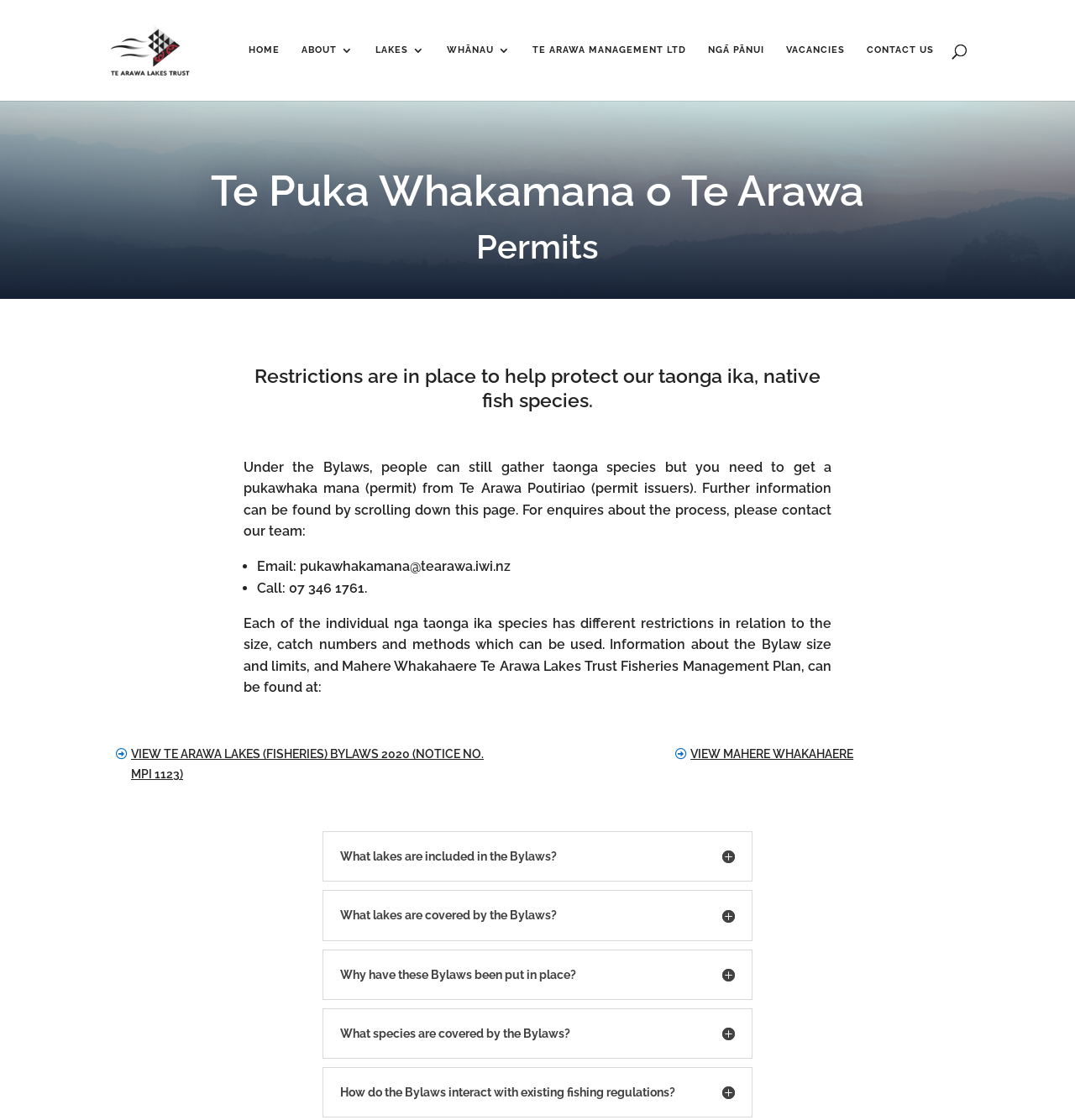Describe every aspect of the webpage comprehensively.

The webpage is about Permits2, a service provided by Te Arawa Lakes Trust. At the top left corner, there is a logo of Te Arawa Lakes Trust, accompanied by a link to the trust's homepage. Next to the logo, there is a navigation menu with links to different sections, including HOME, ABOUT, LAKES, WHĀNAU, TE ARAWA MANAGEMENT LTD, NGĀ PĀNUI, VACANCIES, and CONTACT US.

Below the navigation menu, there is a search bar that spans across the top of the page. Underneath the search bar, there are three headings that introduce the purpose of the webpage. The first heading reads "Te Puka Whakamana o Te Arawa", the second heading is "Permits", and the third heading explains the restrictions in place to protect native fish species.

The main content of the webpage starts with a paragraph explaining the need for a permit to gather taonga species, and provides contact information for inquiries about the process. Below this paragraph, there is a list with two items, one with an email address and the other with a phone number.

Further down the page, there is a section that explains the different restrictions for each taonga ika species, including size, catch numbers, and methods. This section also provides links to view the Bylaw size and limits, as well as the Mahere Whakahaere Te Arawa Lakes Trust Fisheries Management Plan.

The webpage also features a series of questions and answers, with headings that ask about the lakes included in the Bylaws, the lakes covered by the Bylaws, the reasons for the Bylaws, the species covered, and how the Bylaws interact with existing fishing regulations.